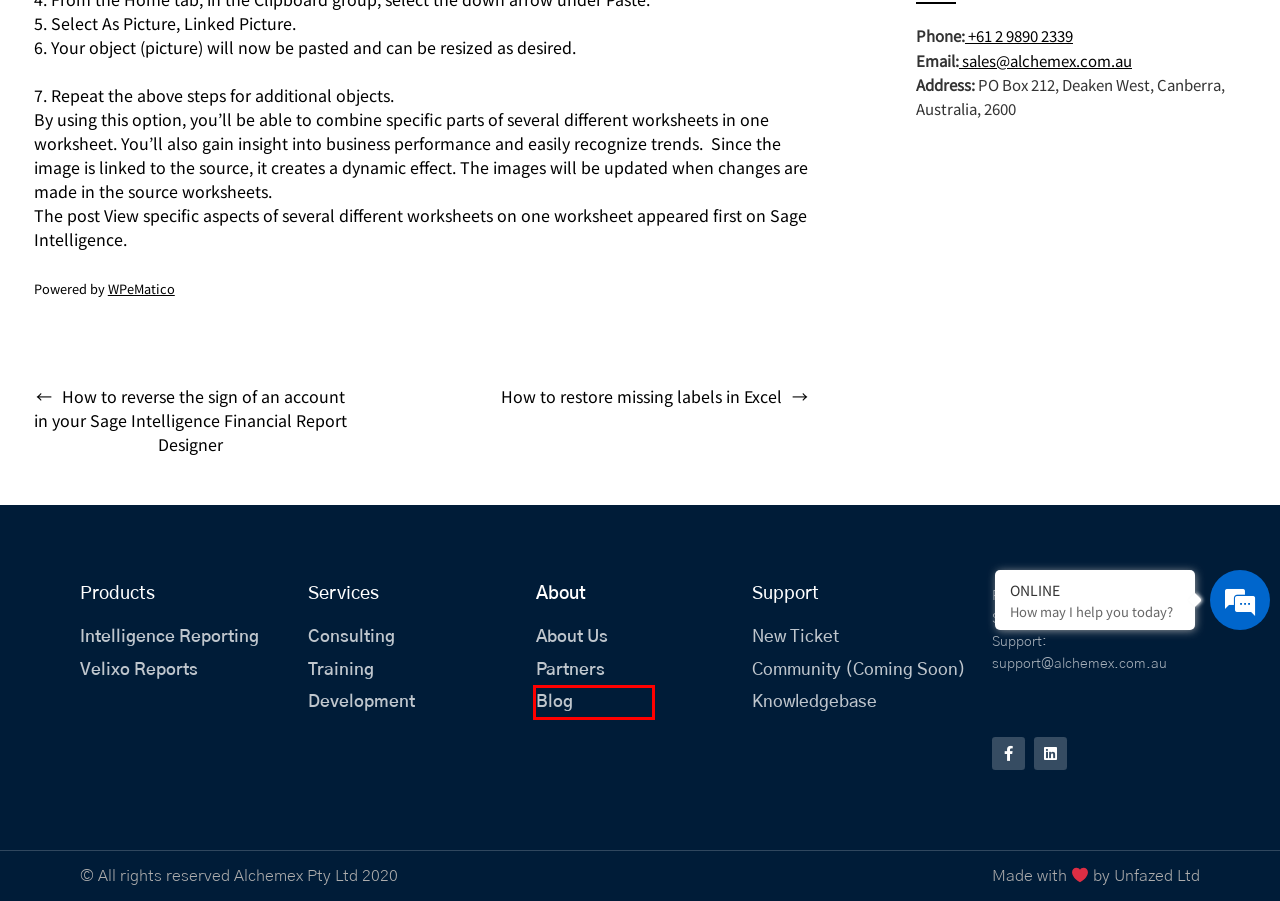Inspect the provided webpage screenshot, concentrating on the element within the red bounding box. Select the description that best represents the new webpage after you click the highlighted element. Here are the candidates:
A. Consulting - Alchemex
B. About Us - Alchemex
C. How to restore missing labels in Excel - Alchemex
D. Intelligence Reporting - Alchemex
E. Training - Alchemex
F. Blog - Alchemex
G. Partners - Alchemex
H. Development - Alchemex

F